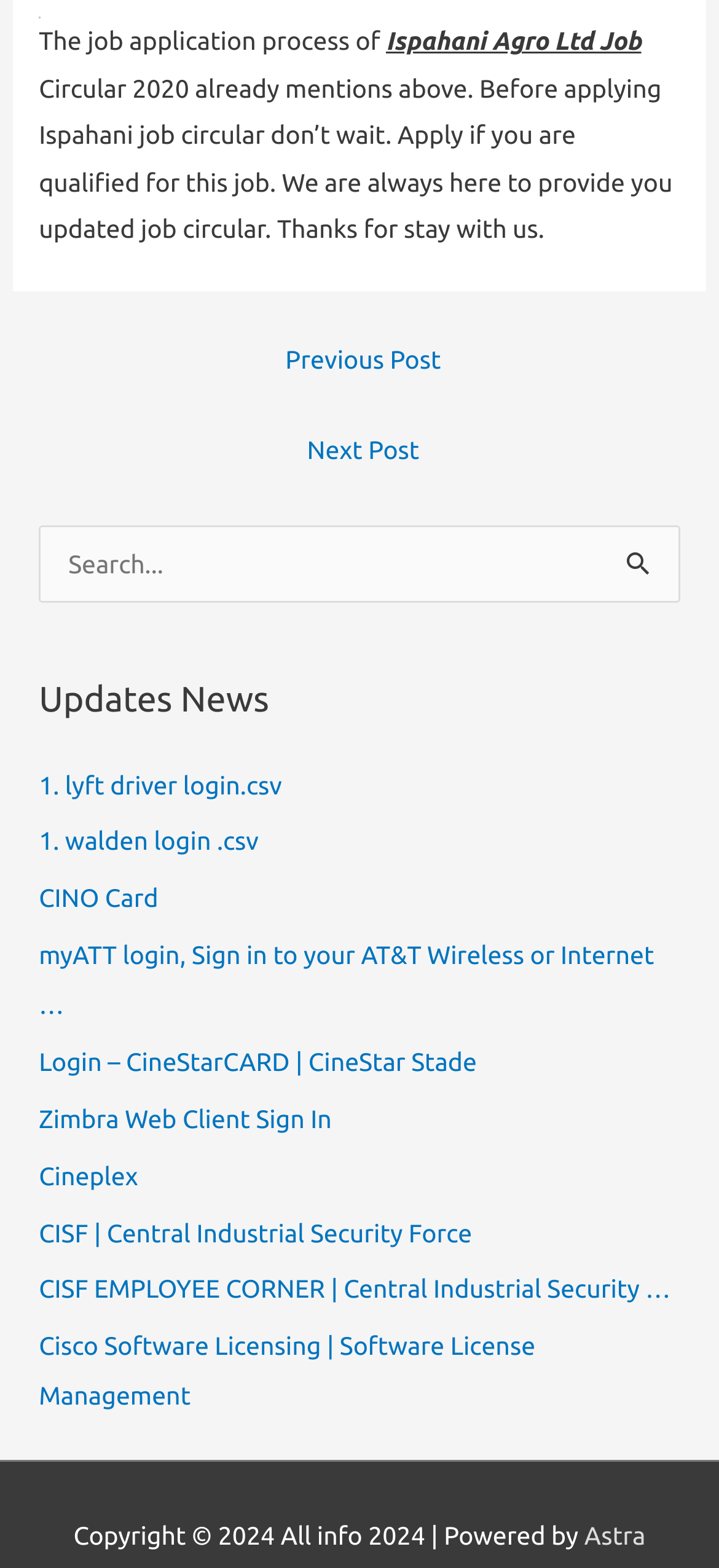Extract the bounding box coordinates of the UI element described: "parent_node: Search for: value="Search"". Provide the coordinates in the format [left, top, right, bottom] with values ranging from 0 to 1.

[0.831, 0.334, 0.946, 0.381]